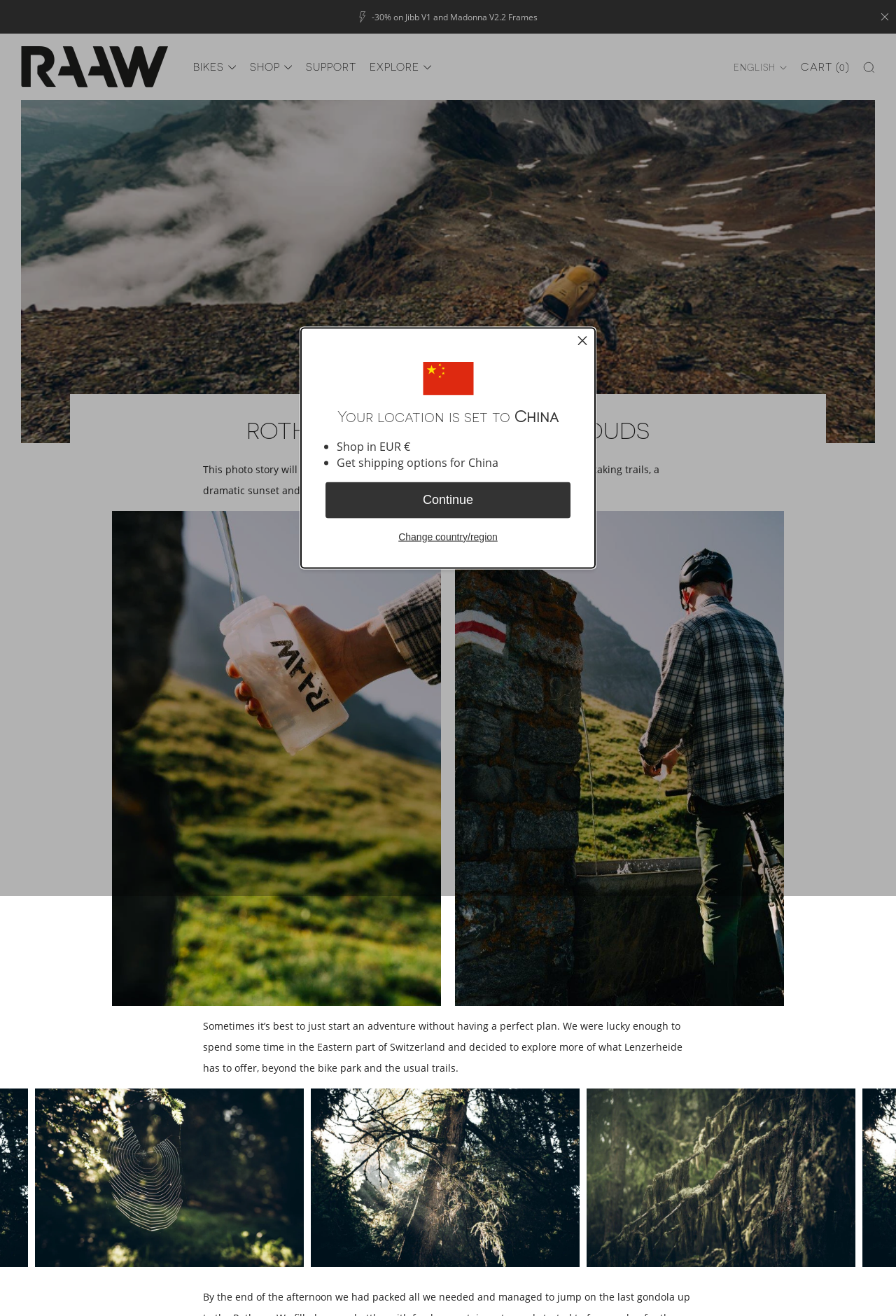What is the discount offered on Jibb V1 and Madonna V2.2 Frames?
Please respond to the question with a detailed and informative answer.

The discount offered on Jibb V1 and Madonna V2.2 Frames is -30%, as indicated by the link '-30% on Jibb V1 and Madonna V2.2 Frames' in the top section of the webpage.